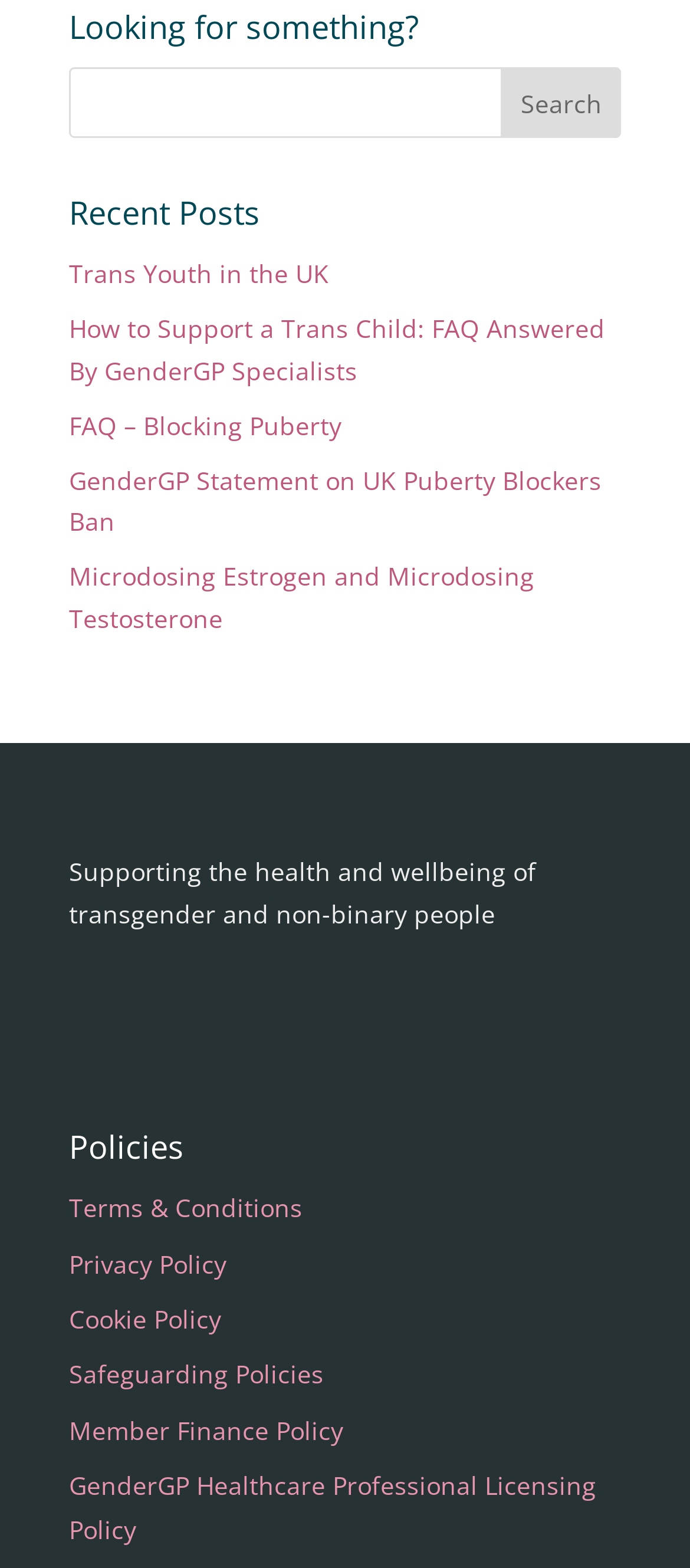From the webpage screenshot, identify the region described by value="Search". Provide the bounding box coordinates as (top-left x, top-left y, bottom-right x, bottom-right y), with each value being a floating point number between 0 and 1.

[0.727, 0.043, 0.9, 0.088]